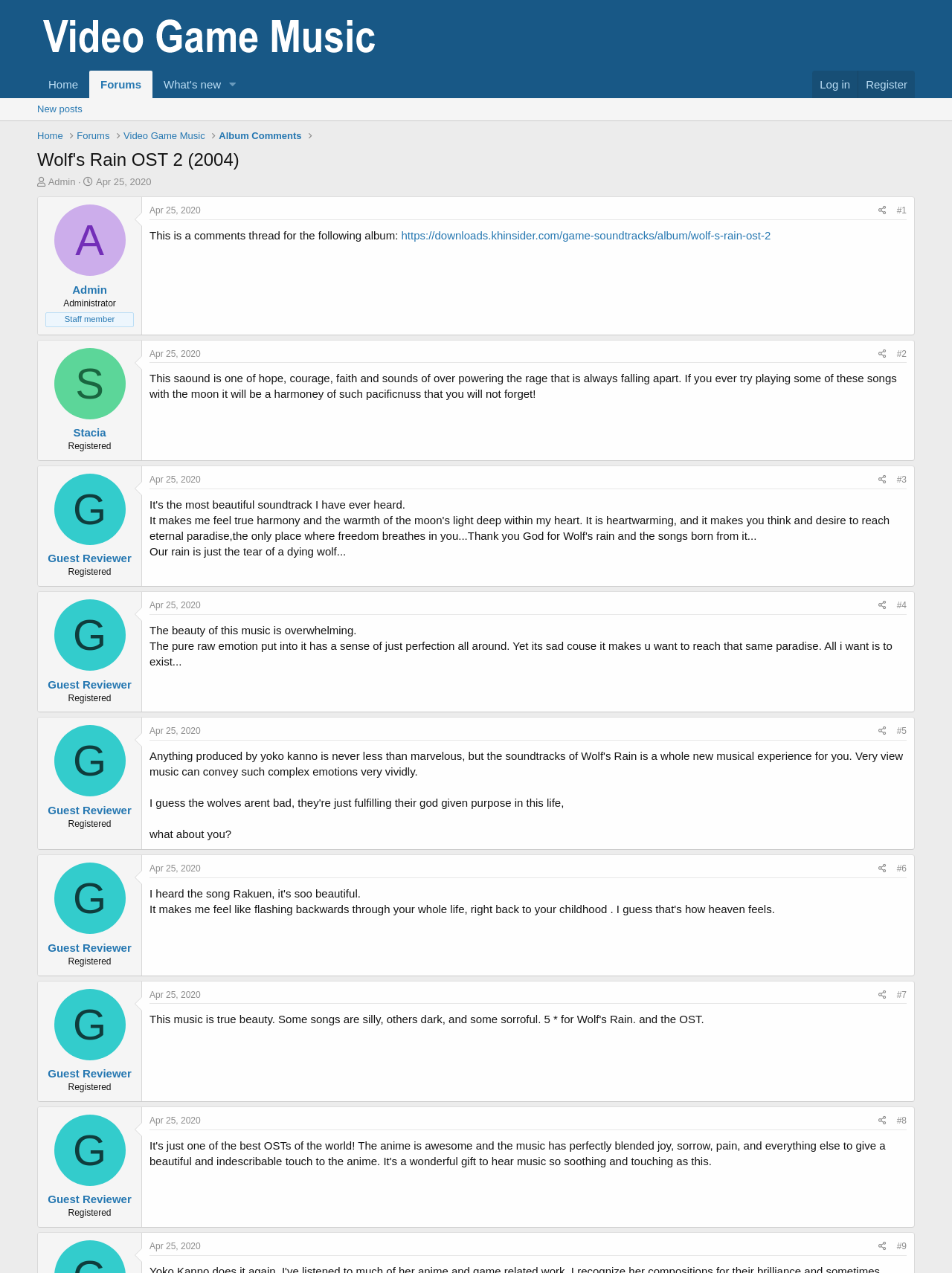Find the bounding box coordinates of the element to click in order to complete this instruction: "Read the post by Admin". The bounding box coordinates must be four float numbers between 0 and 1, denoted as [left, top, right, bottom].

[0.039, 0.154, 0.961, 0.263]